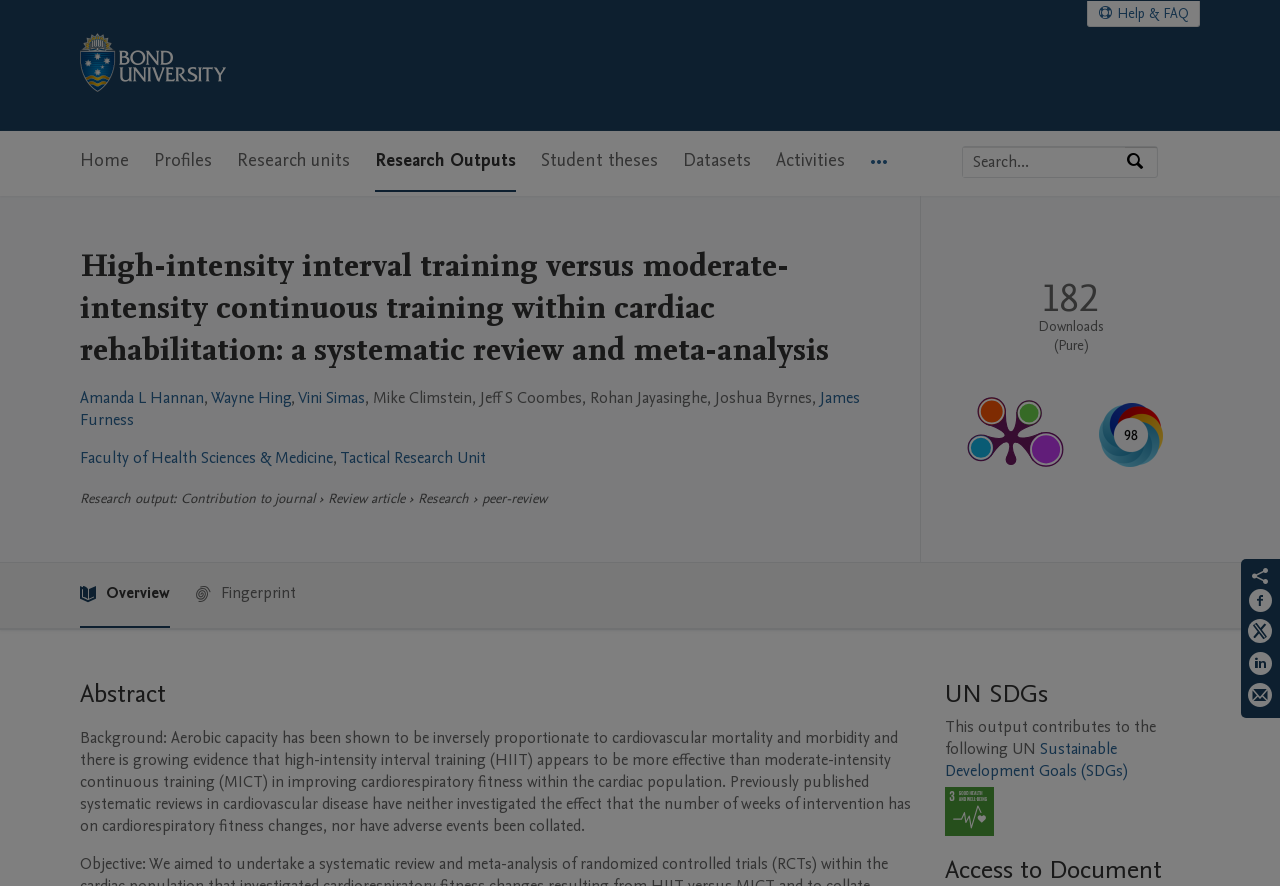Generate the title text from the webpage.

High-intensity interval training versus moderate-intensity continuous training within cardiac rehabilitation: a systematic review and meta-analysis